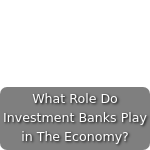Craft a descriptive caption that covers all aspects of the image.

The image serves as a visual representation for the article titled "What Role Do Investment Banks Play in The Economy?" This informative piece likely explores the critical functions of investment banks in financial markets, shedding light on their influence in areas such as capital raising, mergers and acquisitions, and market liquidity. The design includes a skyline of a city, symbolizing the urban financial centers where these institutions operate, encapsulating the essence of investment banking and its impact on the overall economy. The combination of visuals and text aims to engage readers interested in understanding the complexities and significance of investment banks in today's financial ecosystem.